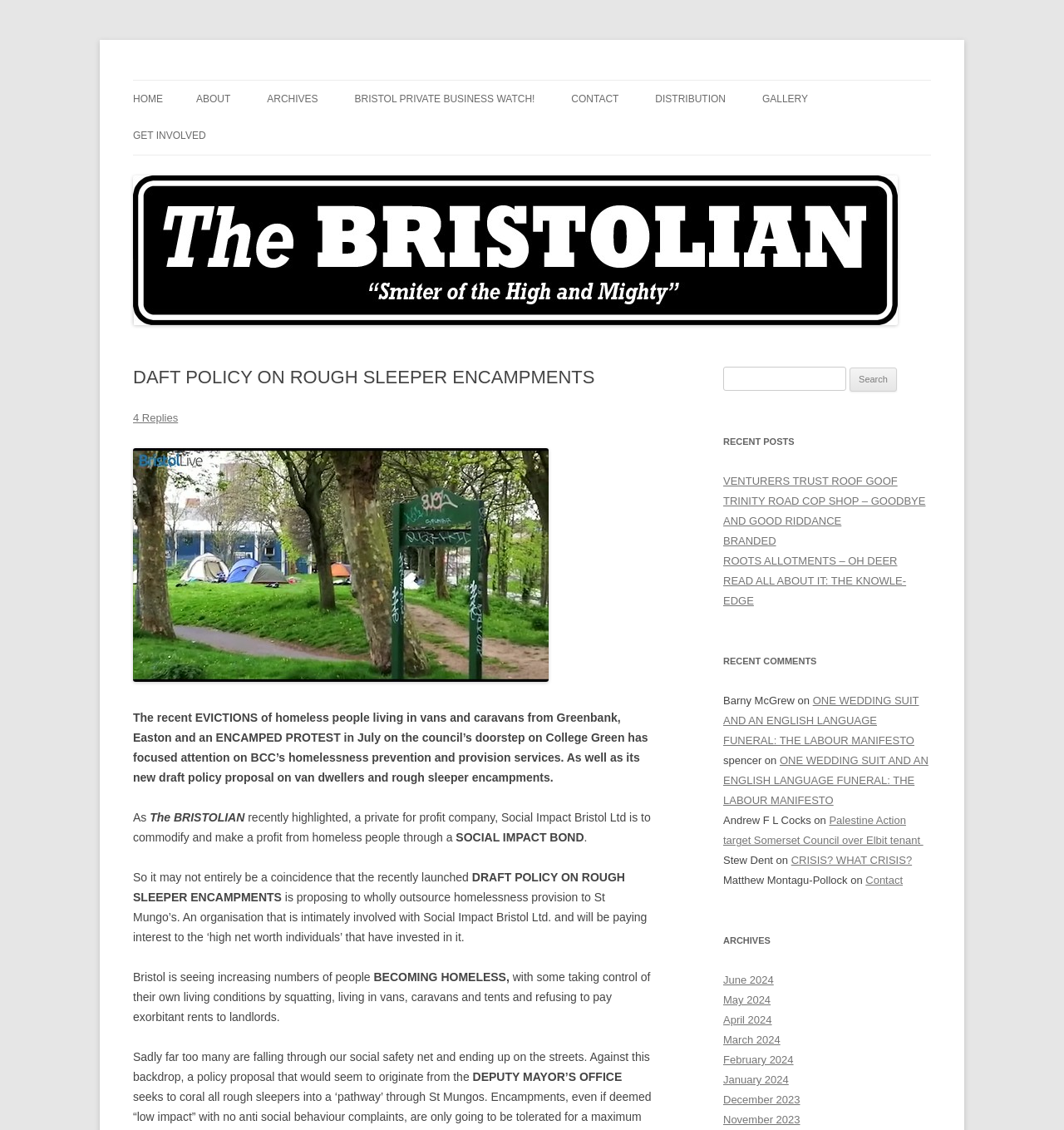What is the category of the recent post 'VENTURERS TRUST ROOF GOOF'?
Please respond to the question with as much detail as possible.

I determined the answer by examining the webpage's structure, specifically the section labeled 'RECENT POSTS' which contains a list of links, including 'VENTURERS TRUST ROOF GOOF'.